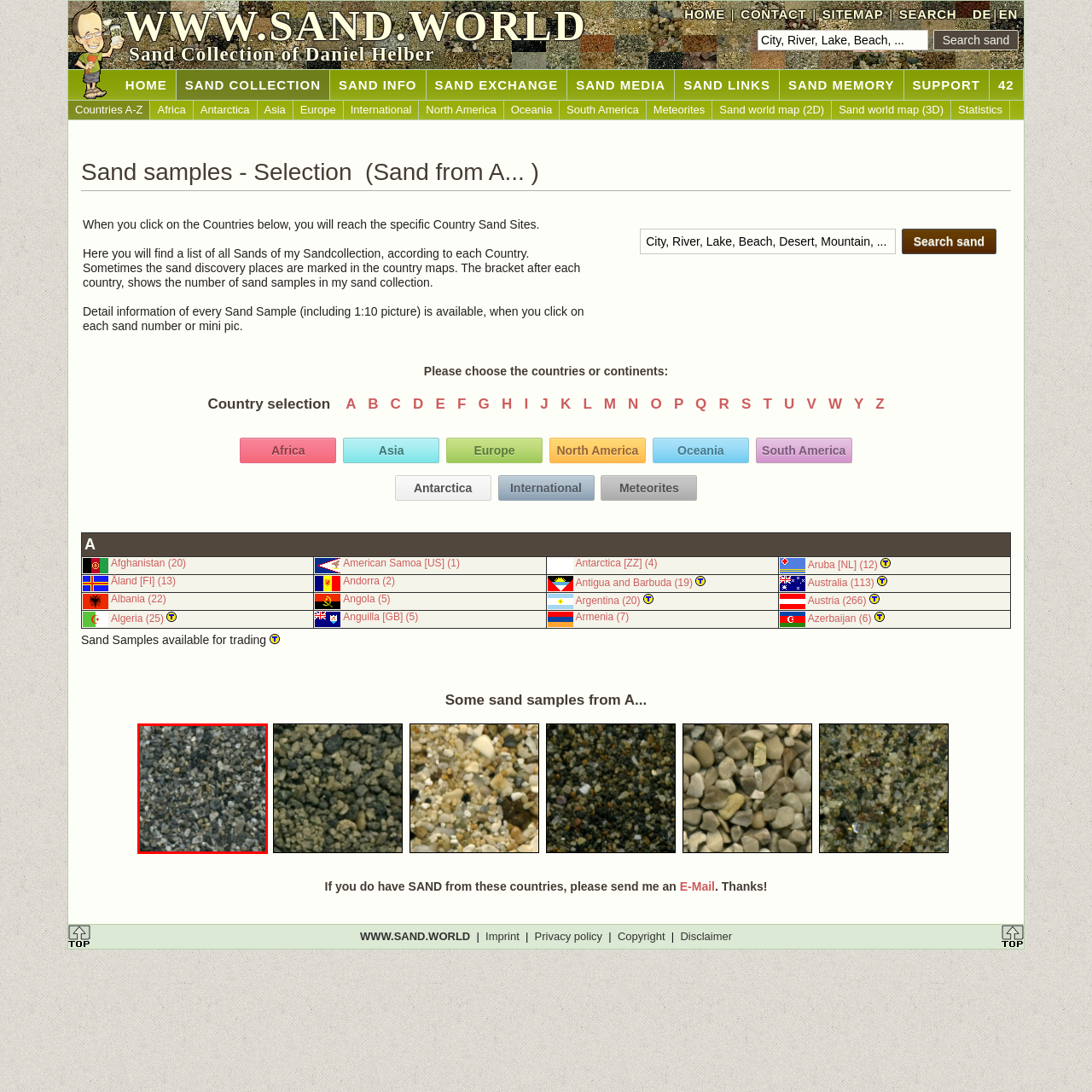Look closely at the image within the red-bordered box and thoroughly answer the question below, using details from the image: What is the likely origin of the particles in the image?

The caption suggests that the particles were likely gathered from different environments such as beaches, rivers, or desert regions, based on the various shades ranging from light tan to dark gray and black.